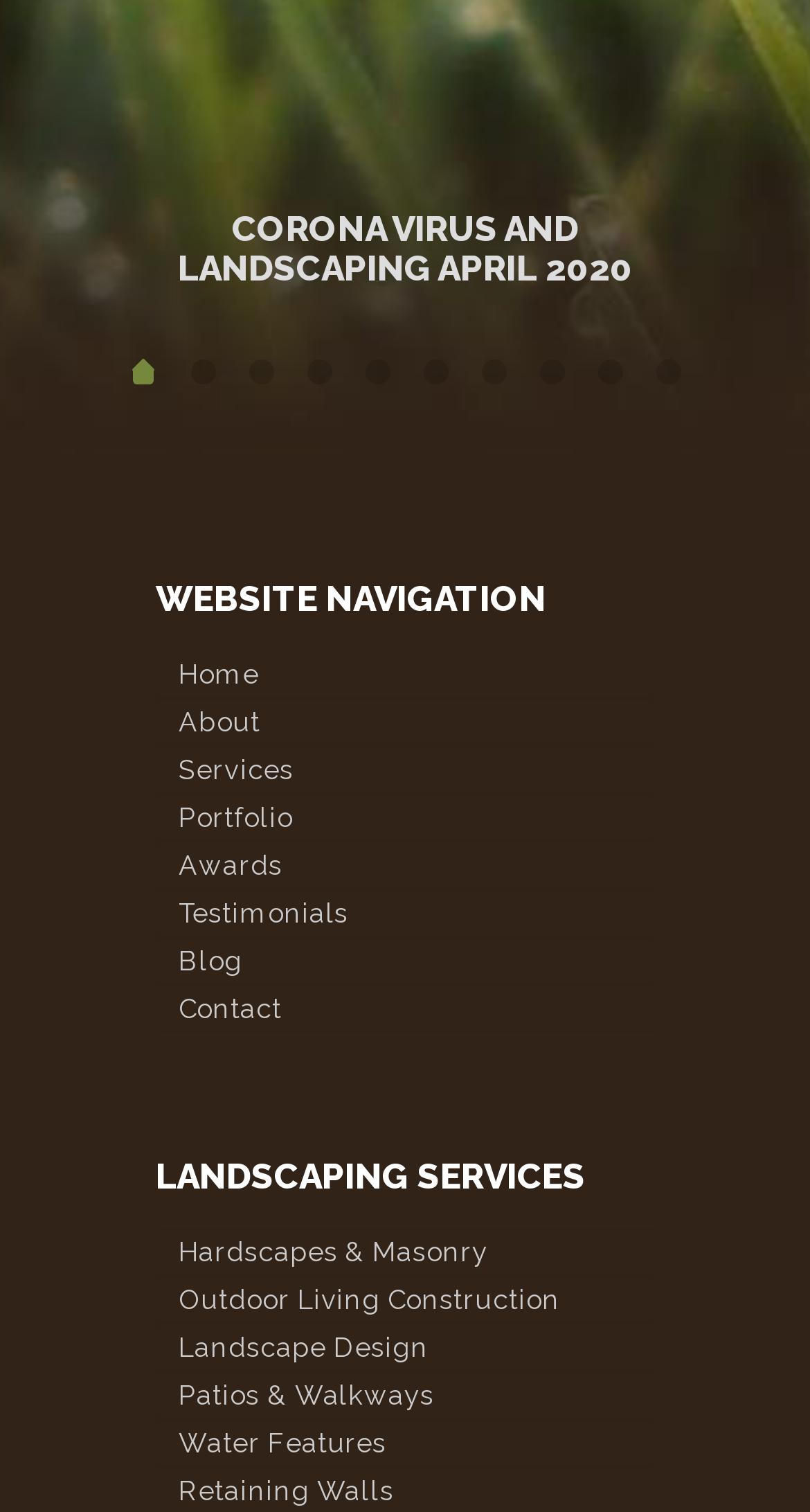Determine the bounding box coordinates of the region to click in order to accomplish the following instruction: "view landscaping services". Provide the coordinates as four float numbers between 0 and 1, specifically [left, top, right, bottom].

[0.192, 0.766, 0.808, 0.792]